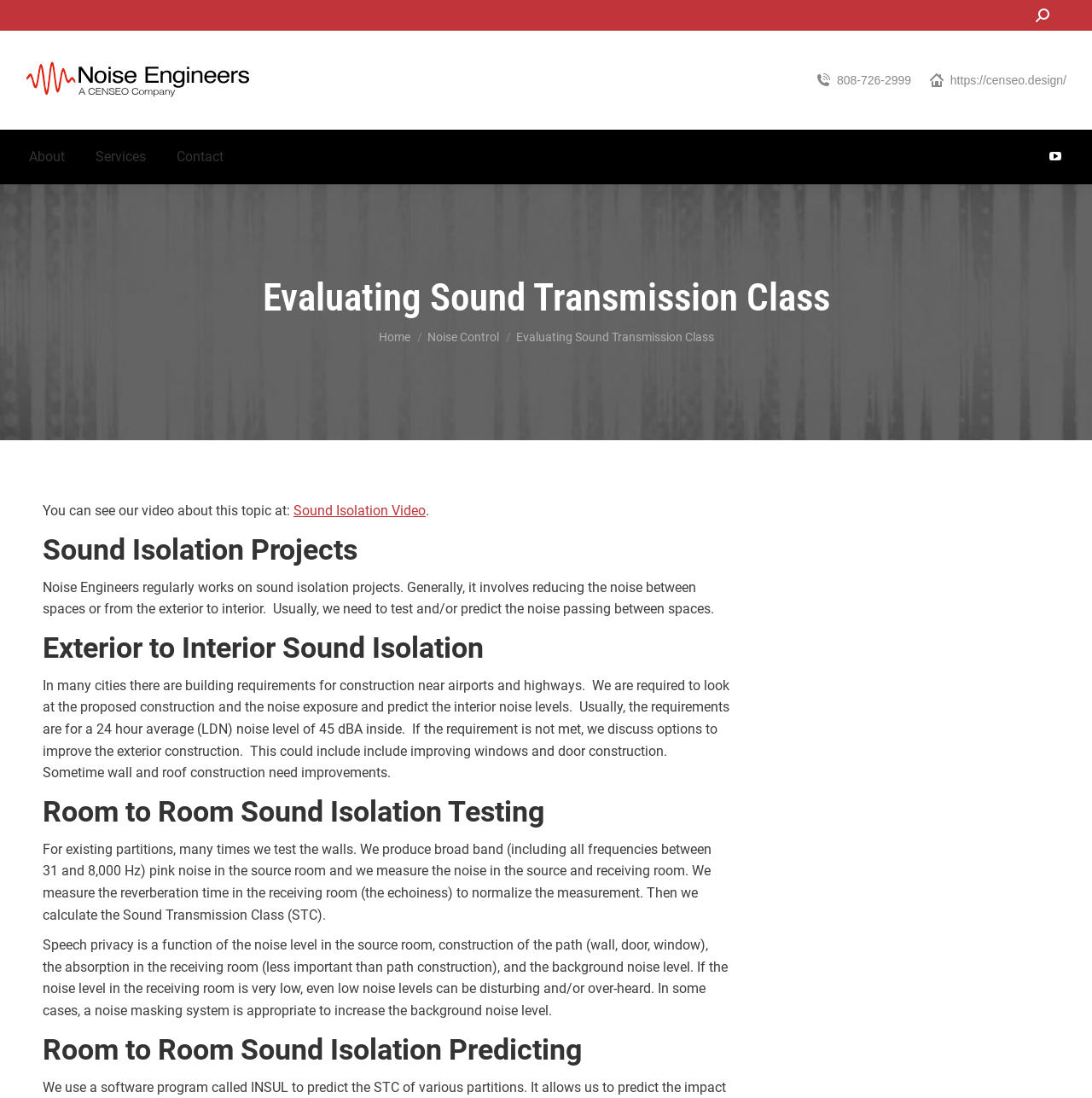Extract the primary heading text from the webpage.

Evaluating Sound Transmission Class